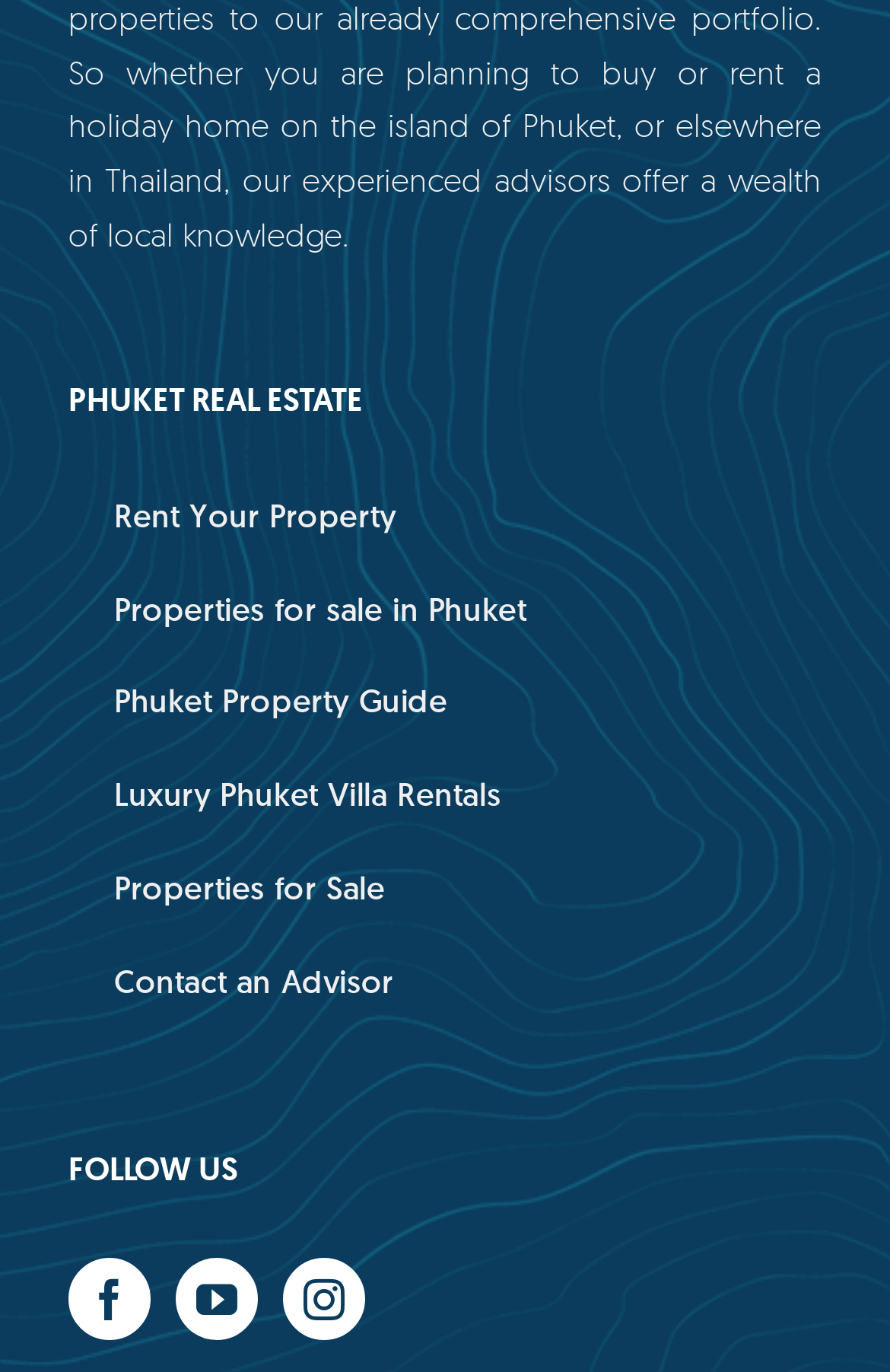Based on the description "aria-label="Instagram" title="Instagram"", find the bounding box of the specified UI element.

[0.318, 0.911, 0.41, 0.971]